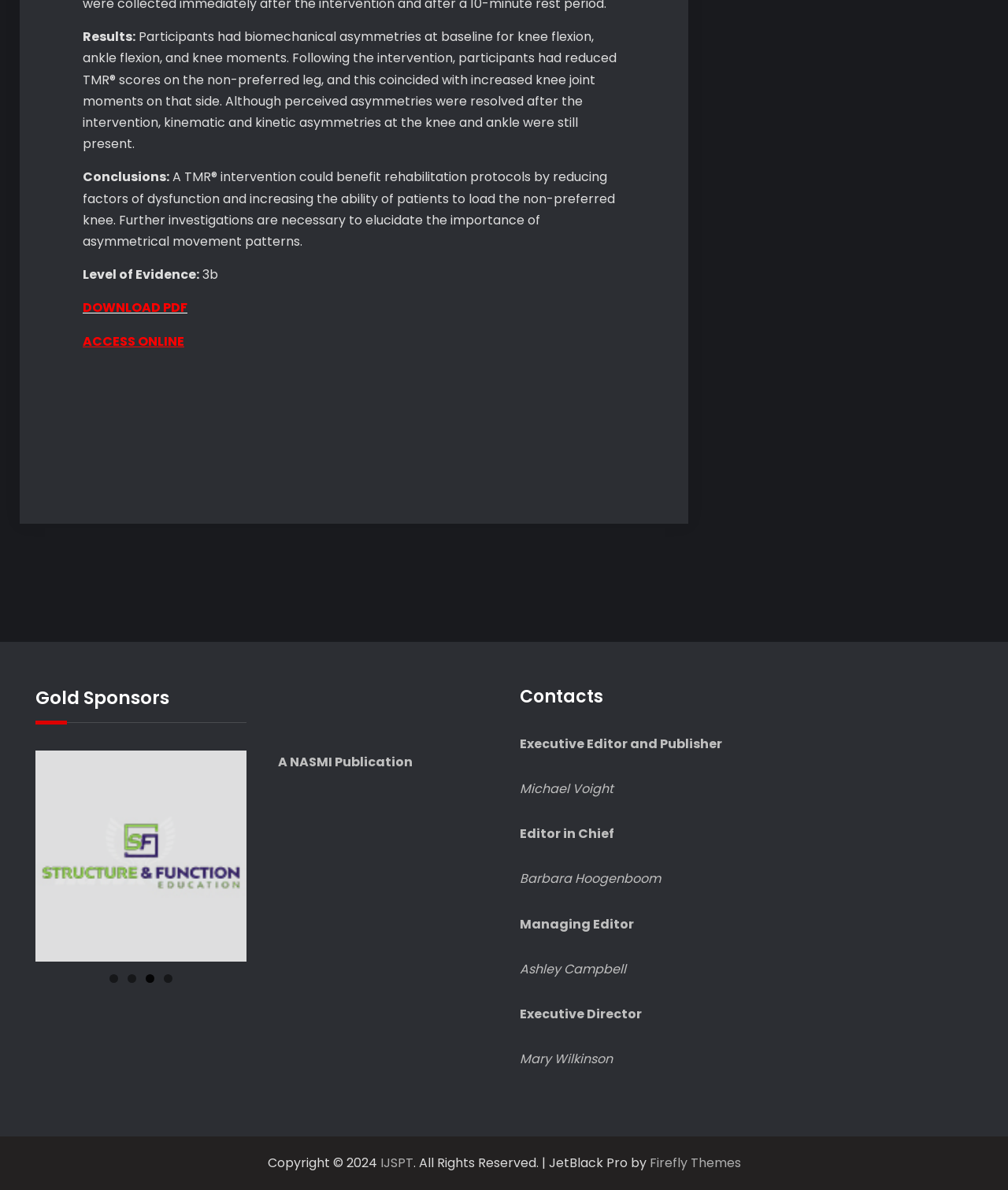Answer briefly with one word or phrase:
What is the name of the publication?

IJSPT